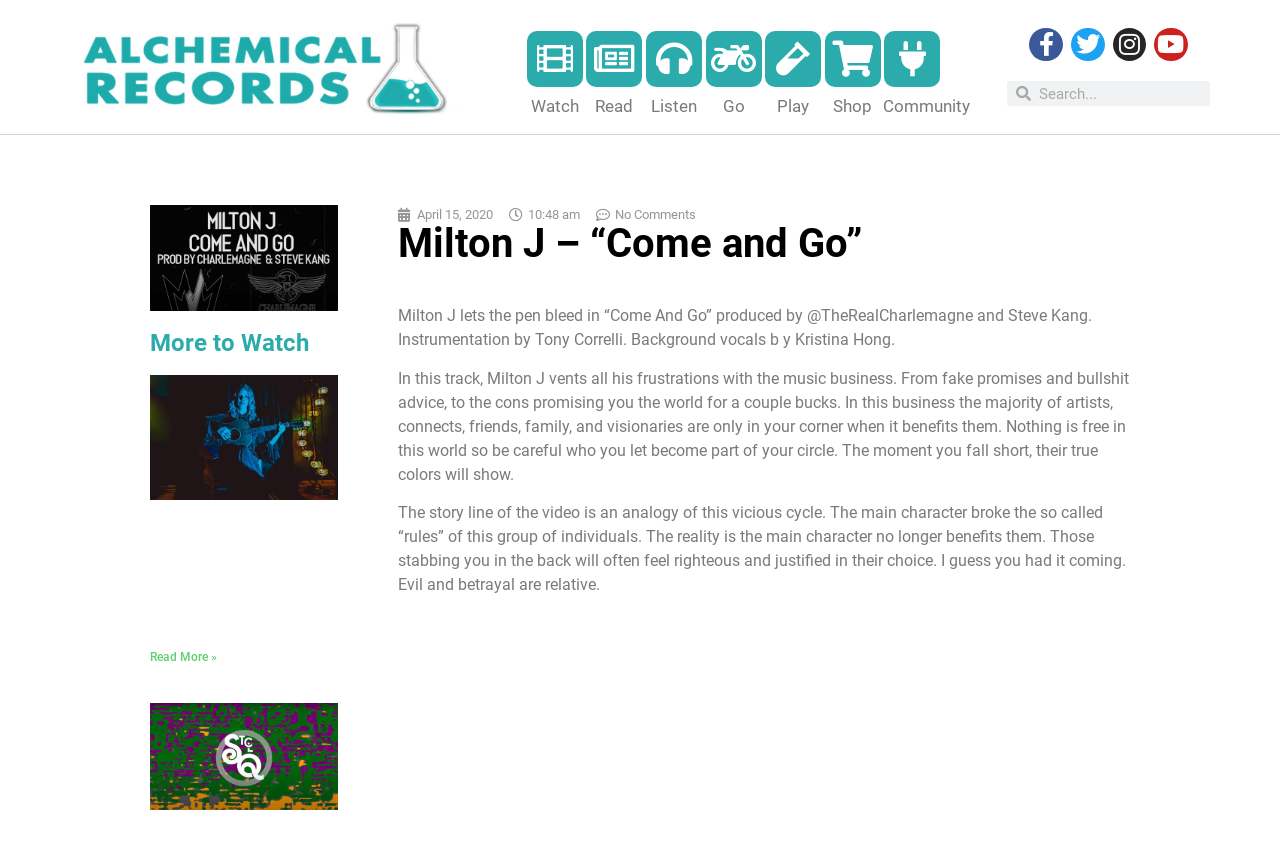How many links are there in the 'More to Watch' section?
Based on the image, answer the question in a detailed manner.

I examined the 'More to Watch' section and found two links, one with an image of Lauren Calve and another with a screenshot of the Strangers That Clique logo, so there are 2 links in the 'More to Watch' section.